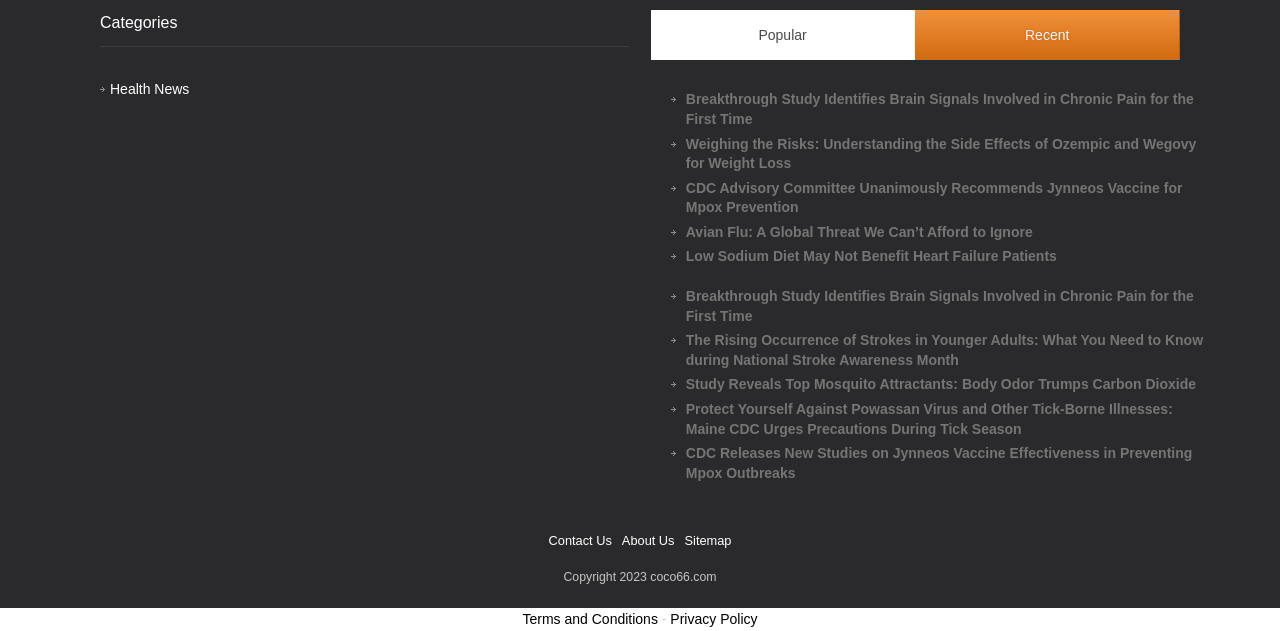How many categories are listed?
Examine the image and give a concise answer in one word or a short phrase.

2